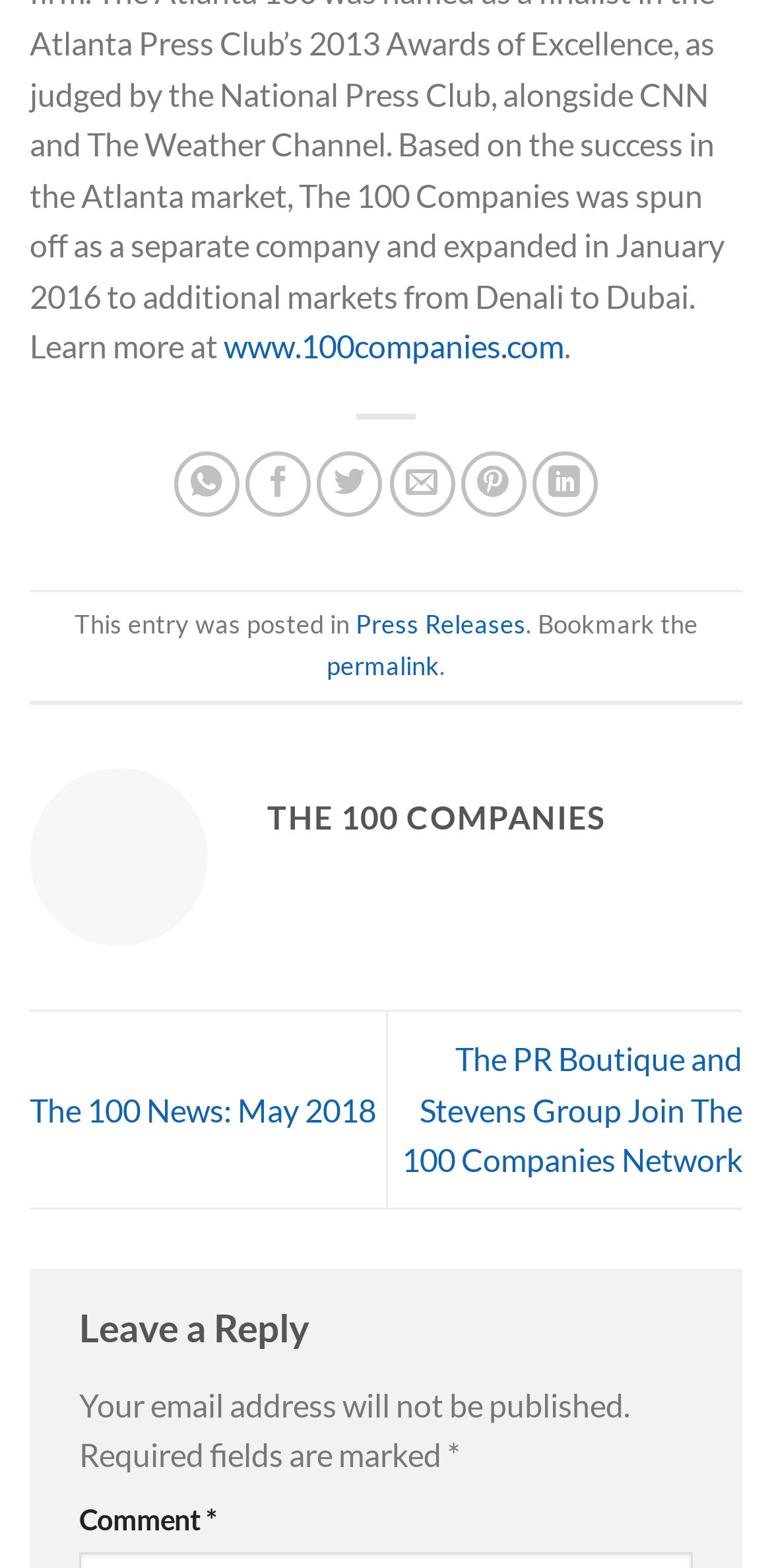Identify the bounding box of the UI element described as follows: "www.100companies.com". Provide the coordinates as four float numbers in the range of 0 to 1 [left, top, right, bottom].

[0.29, 0.209, 0.731, 0.233]